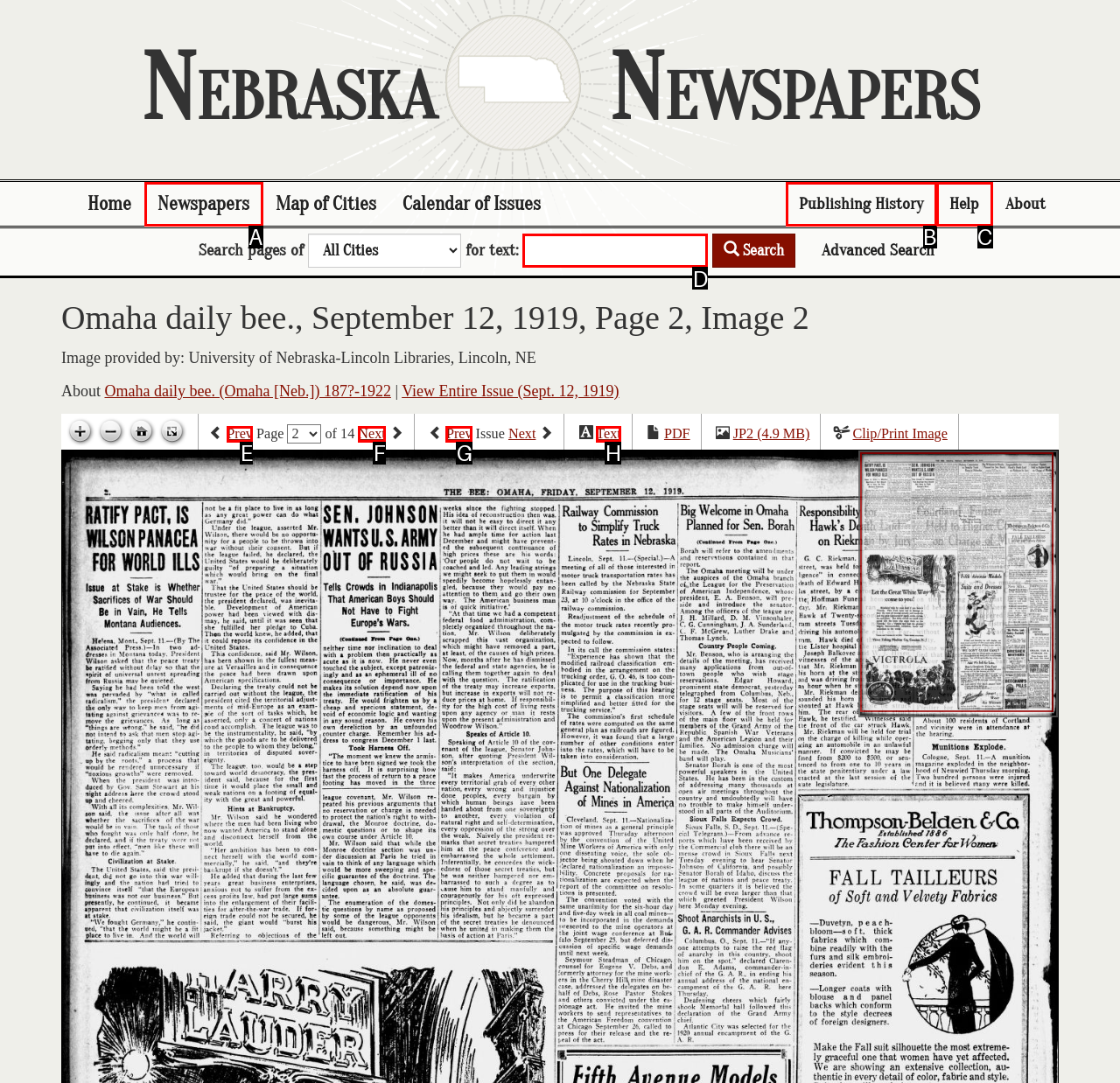From the given options, indicate the letter that corresponds to the action needed to complete this task: Search for text. Respond with only the letter.

D